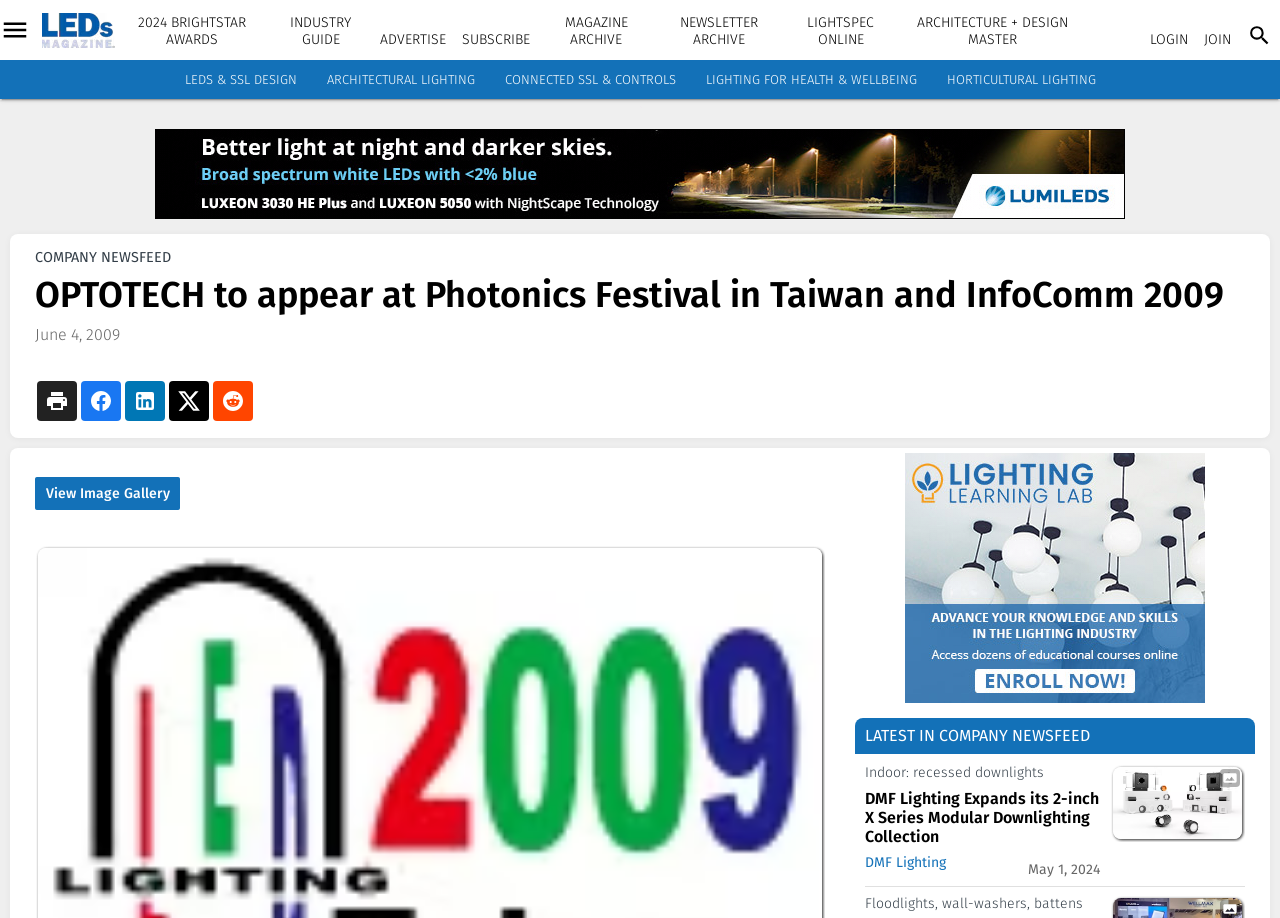From the webpage screenshot, predict the bounding box of the UI element that matches this description: "Join".

[0.941, 0.034, 0.962, 0.052]